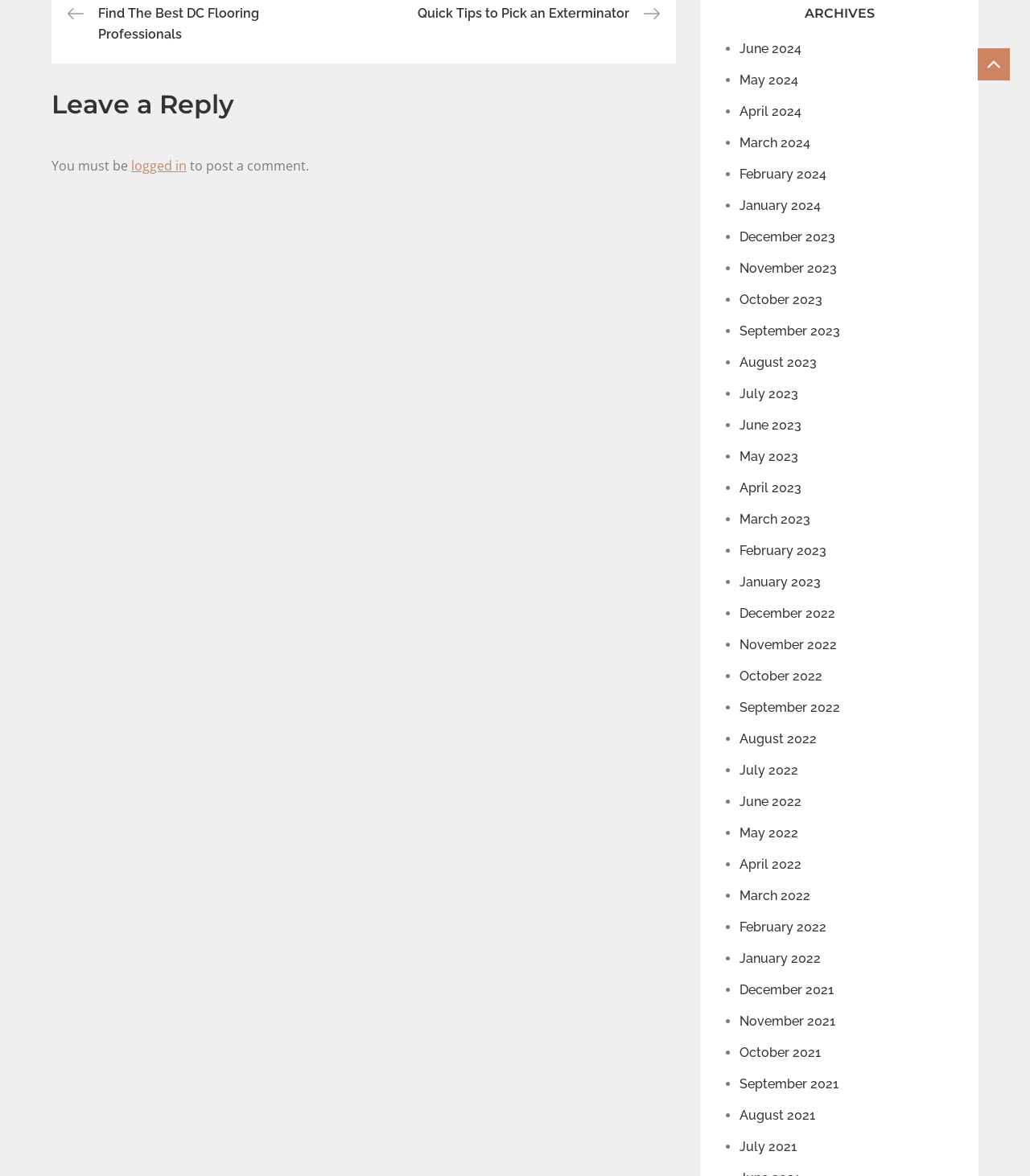What type of content is archived on this webpage?
Please answer using one word or phrase, based on the screenshot.

monthly posts